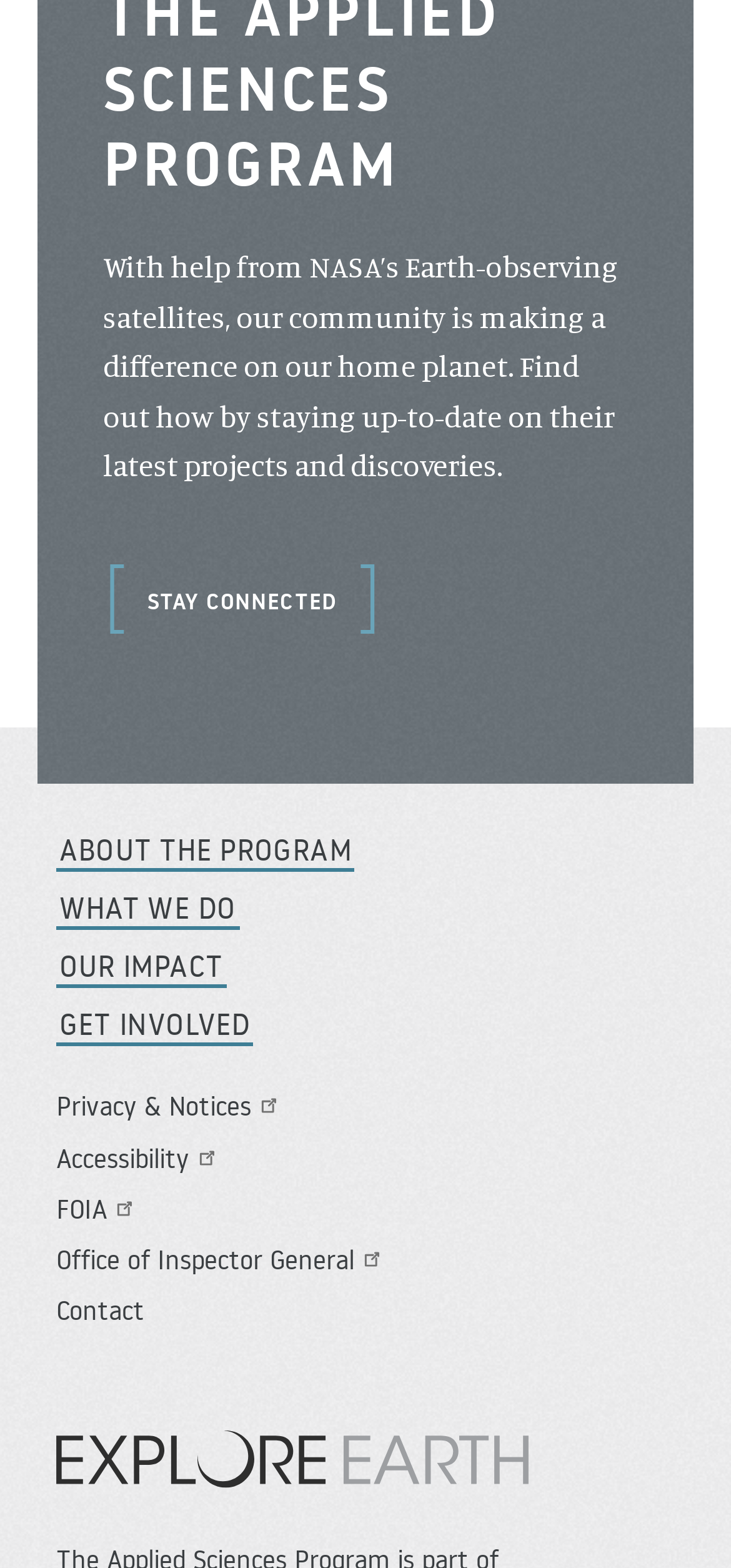Show the bounding box coordinates of the region that should be clicked to follow the instruction: "View the impact of NASA's projects."

[0.077, 0.604, 0.309, 0.63]